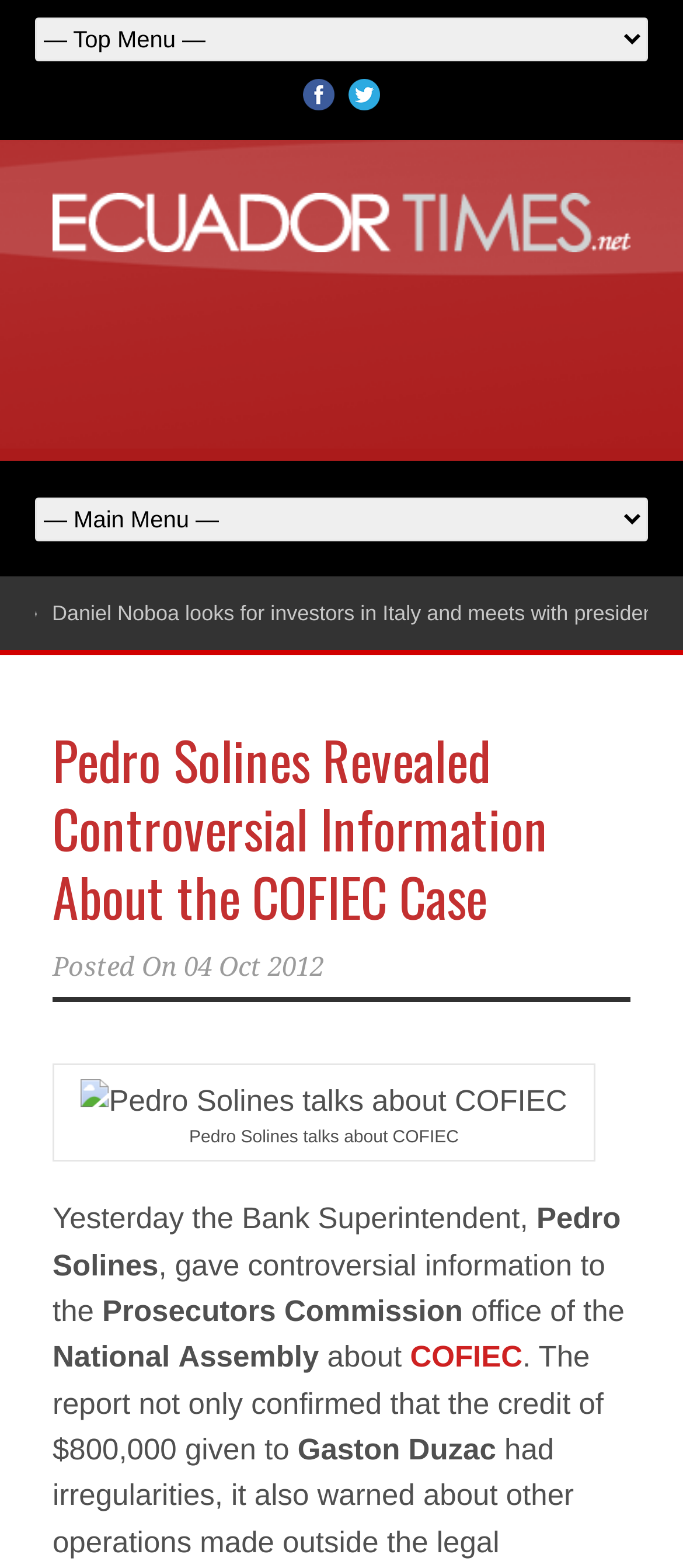Can you find the bounding box coordinates of the area I should click to execute the following instruction: "View the image of Pedro Solines"?

[0.118, 0.688, 0.83, 0.718]